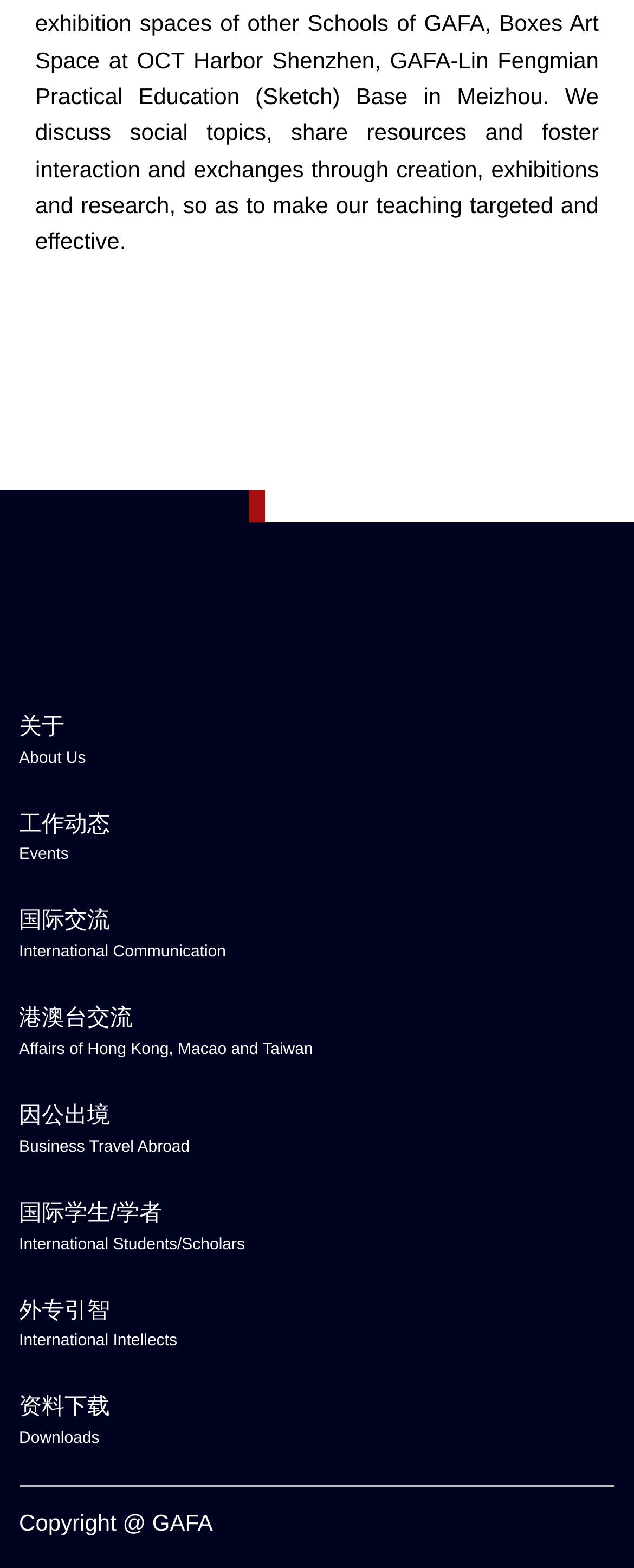Pinpoint the bounding box coordinates for the area that should be clicked to perform the following instruction: "Download files".

[0.03, 0.885, 0.735, 0.927]